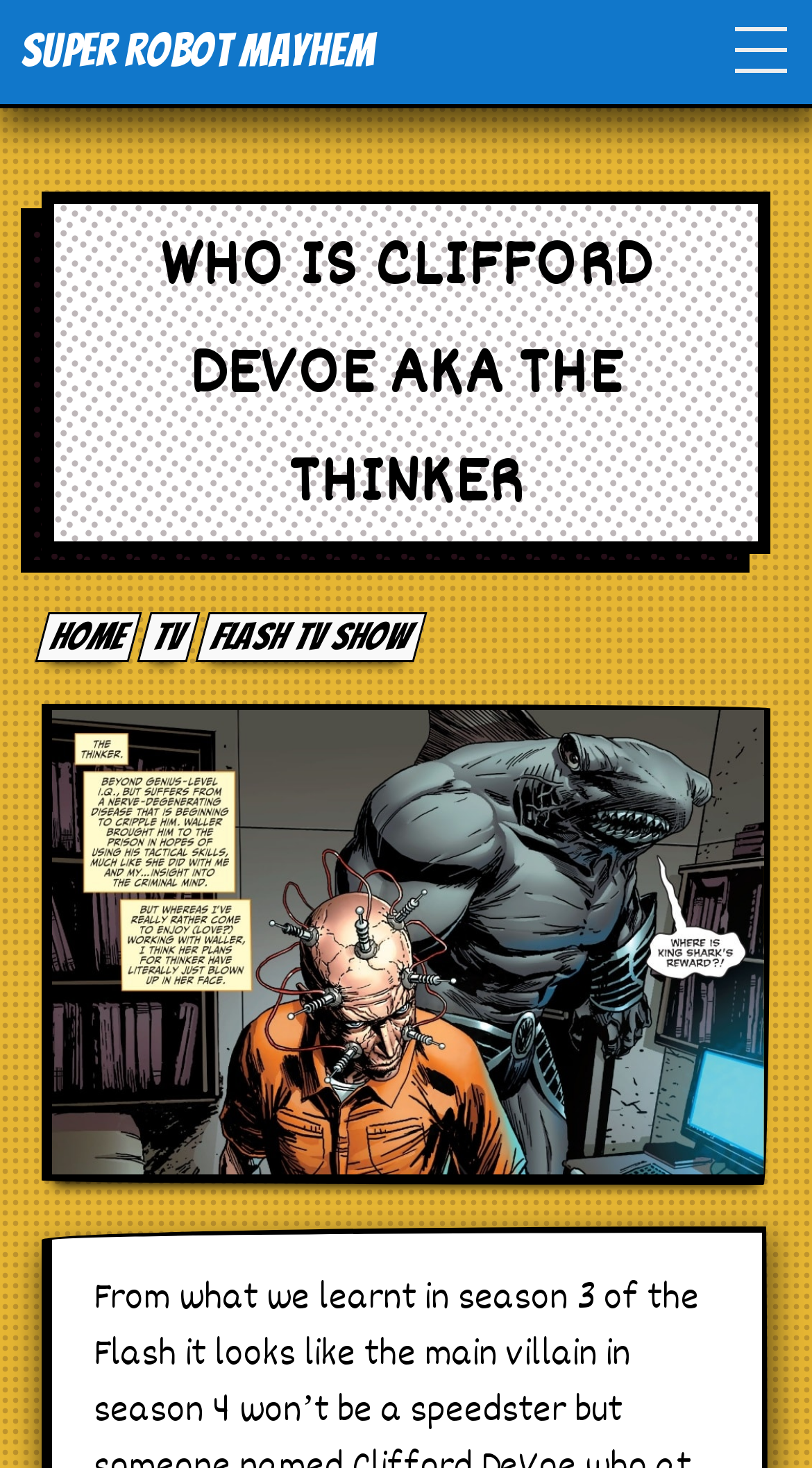Use a single word or phrase to answer the question:
How many links are there in the top navigation bar?

7